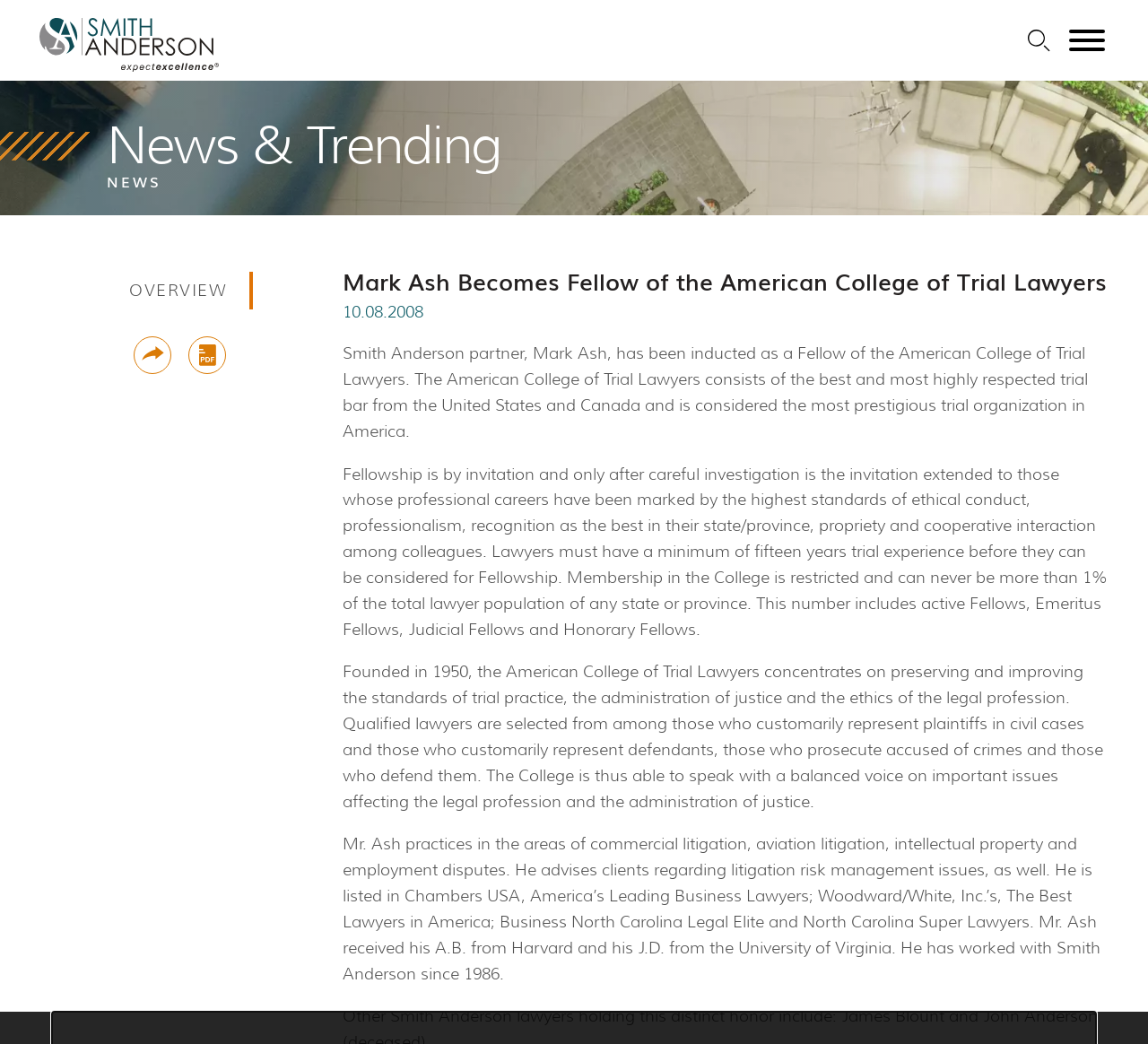Indicate the bounding box coordinates of the clickable region to achieve the following instruction: "go to the home page."

None